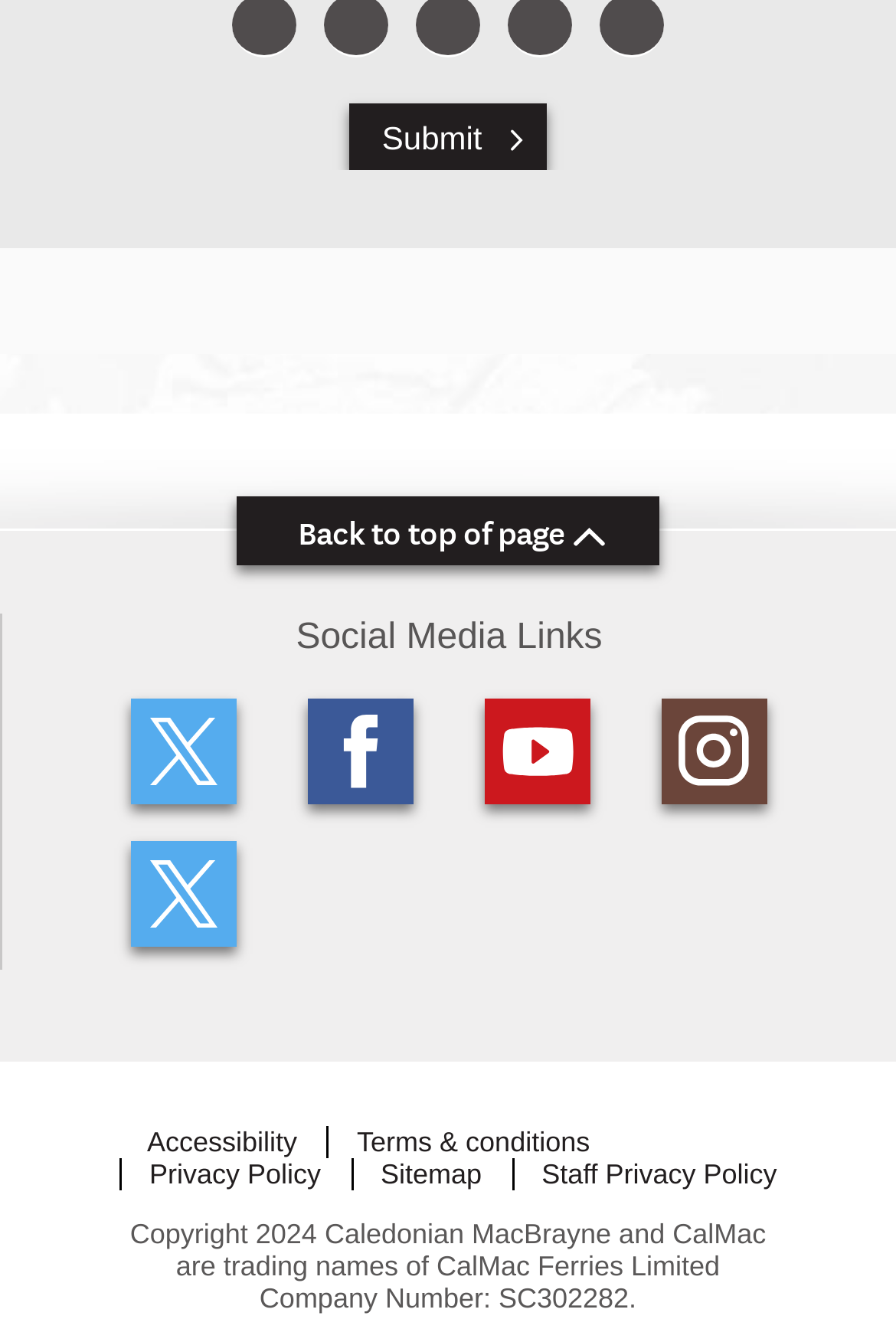Refer to the image and provide an in-depth answer to the question:
How many rating options are available?

I counted the number of radio buttons available for rating, which are 'FAQ.norating', 'Rate 1 out of 5', 'Rate 2 out of 5', 'Rate 3 out of 5', 'Rate 4 out of 5', and 'Rate 5 out of 5'. Therefore, there are 6 rating options available.